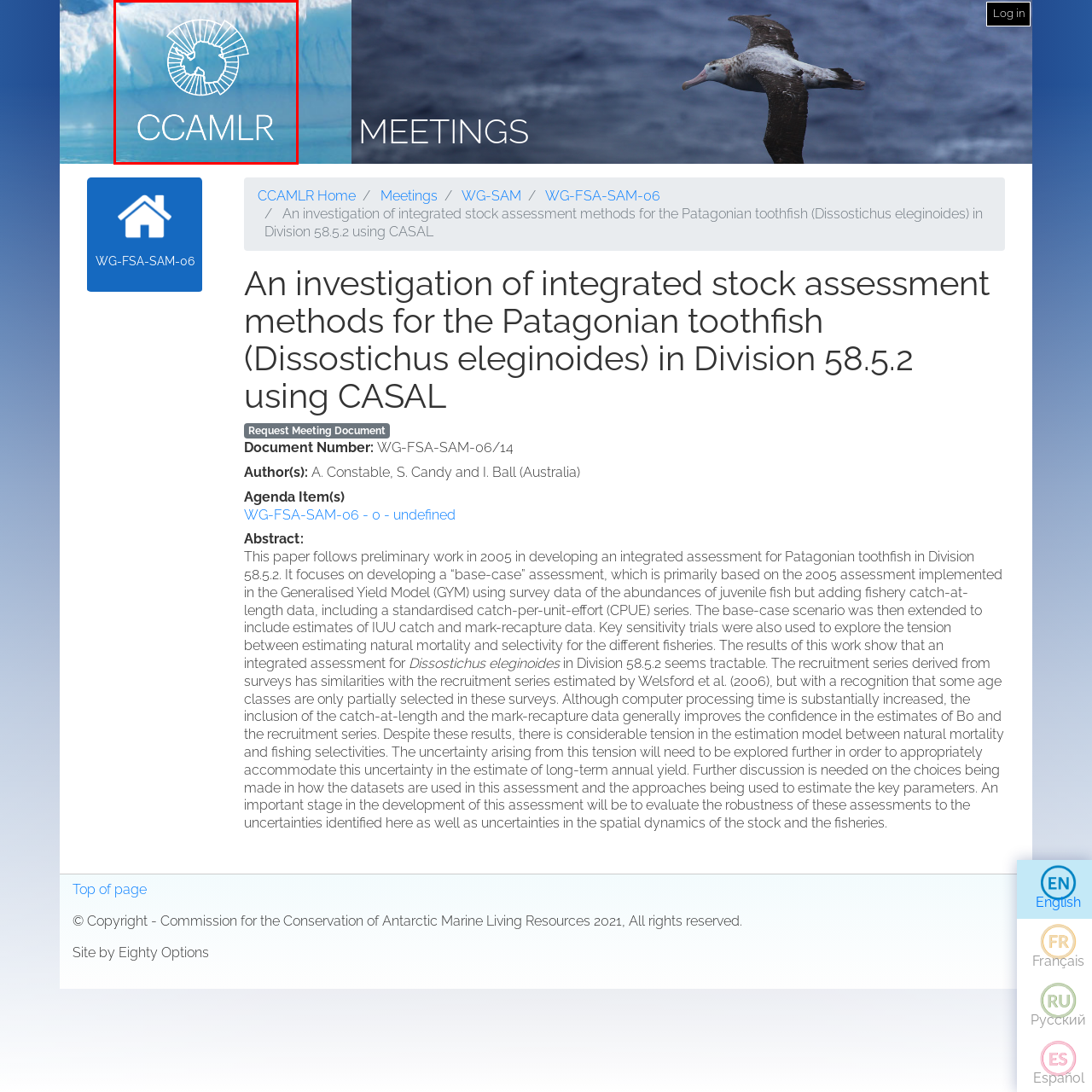What color is the backdrop of the CCAMLR logo? Analyze the image within the red bounding box and give a one-word or short-phrase response.

Icy blue